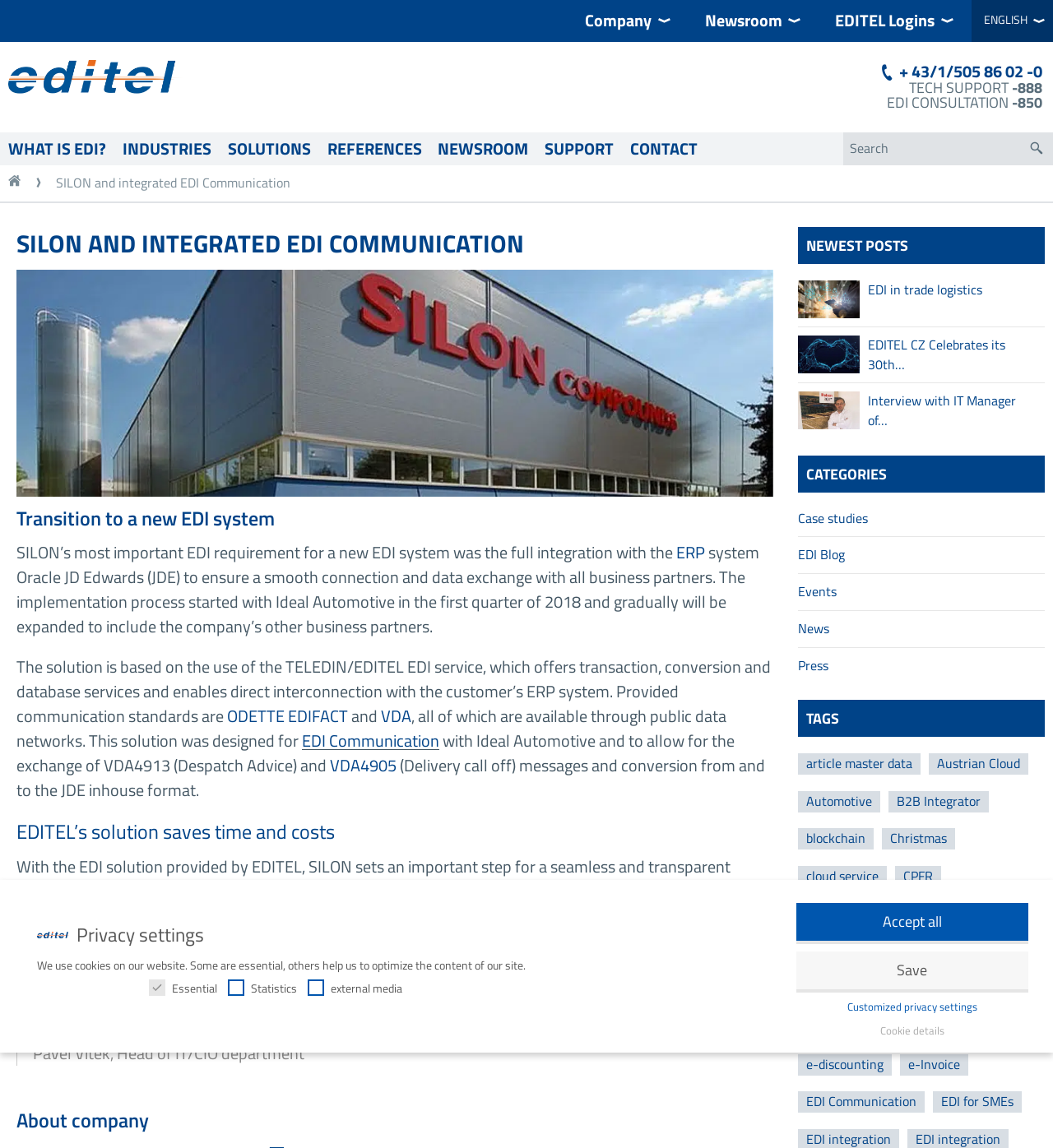What is the phone number for tech support?
Your answer should be a single word or phrase derived from the screenshot.

+43/1/505 86 02